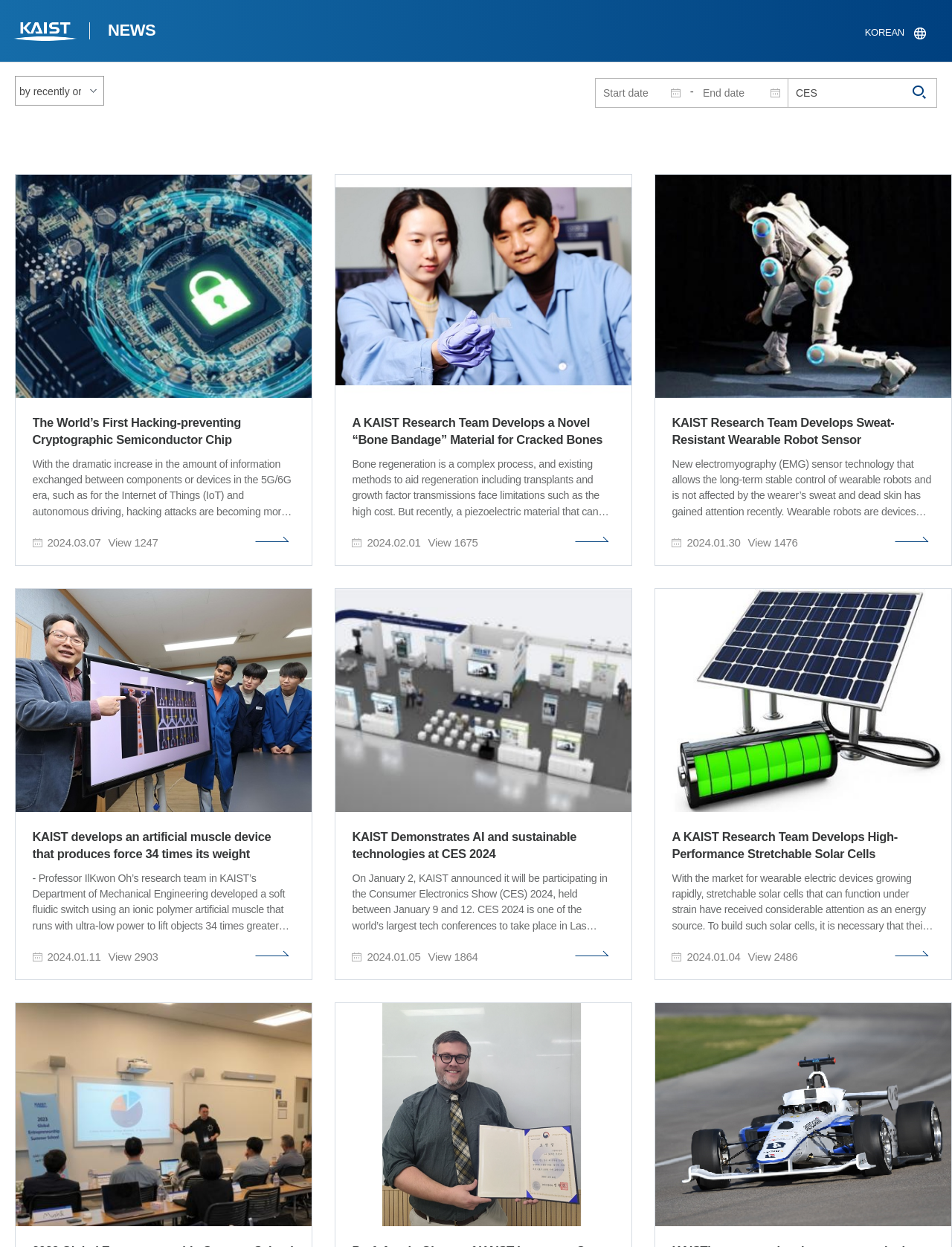What is the purpose of the textbox with the label 'Start date'?
Using the visual information from the image, give a one-word or short-phrase answer.

Input a start date